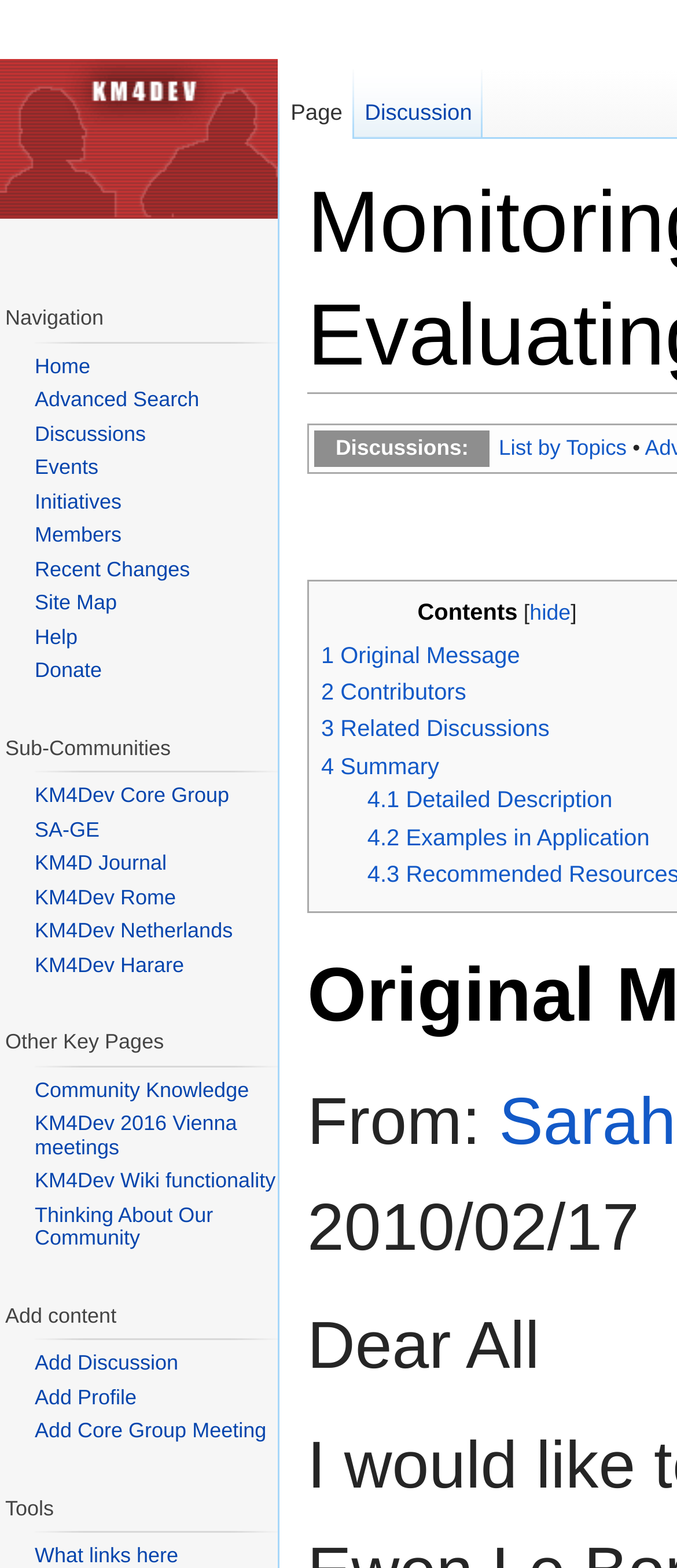Please identify the bounding box coordinates of the clickable area that will fulfill the following instruction: "Jump to navigation". The coordinates should be in the format of four float numbers between 0 and 1, i.e., [left, top, right, bottom].

[0.602, 0.251, 0.765, 0.269]